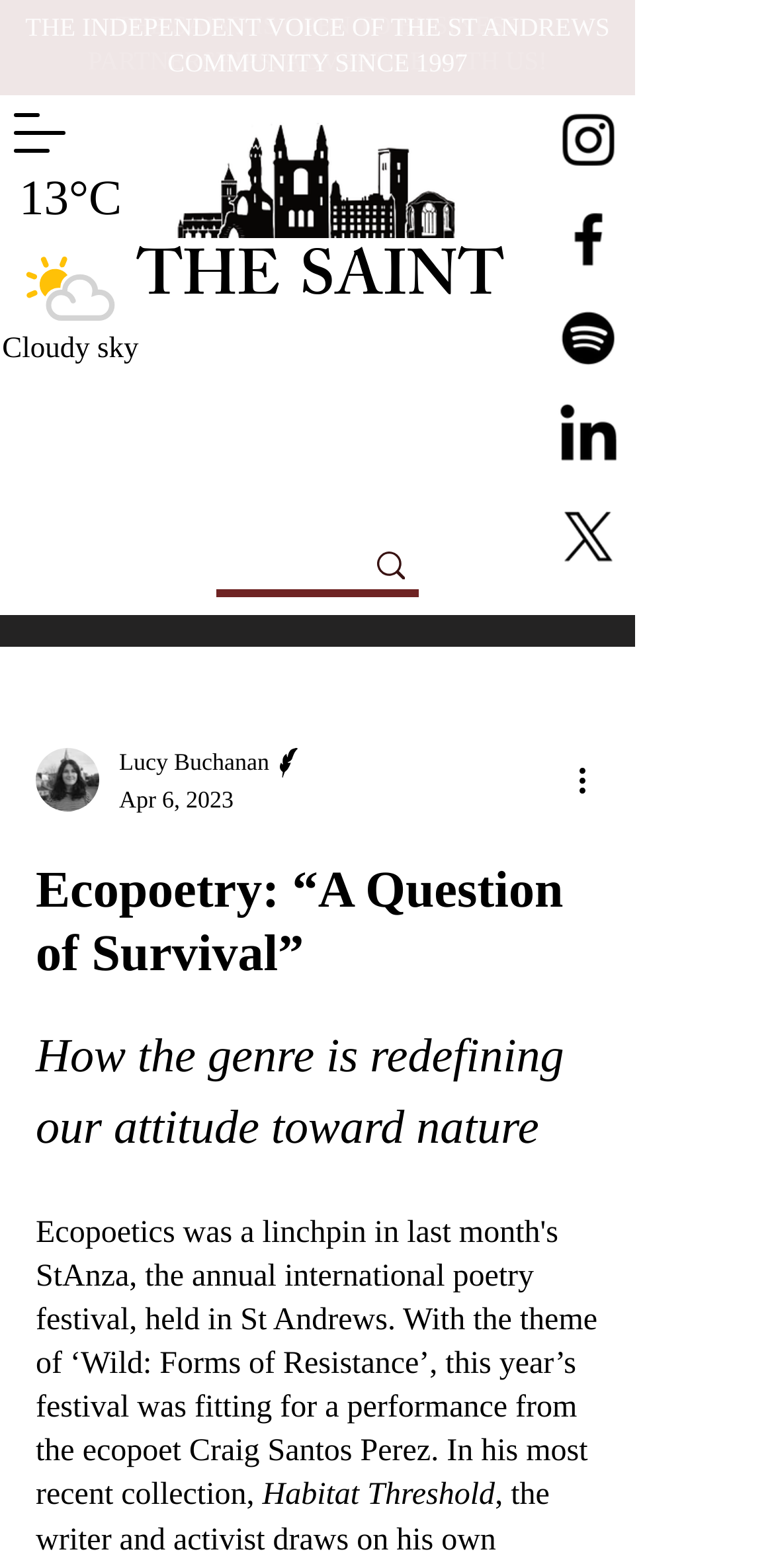Find the bounding box coordinates of the clickable element required to execute the following instruction: "Search for something". Provide the coordinates as four float numbers between 0 and 1, i.e., [left, top, right, bottom].

[0.279, 0.345, 0.541, 0.376]